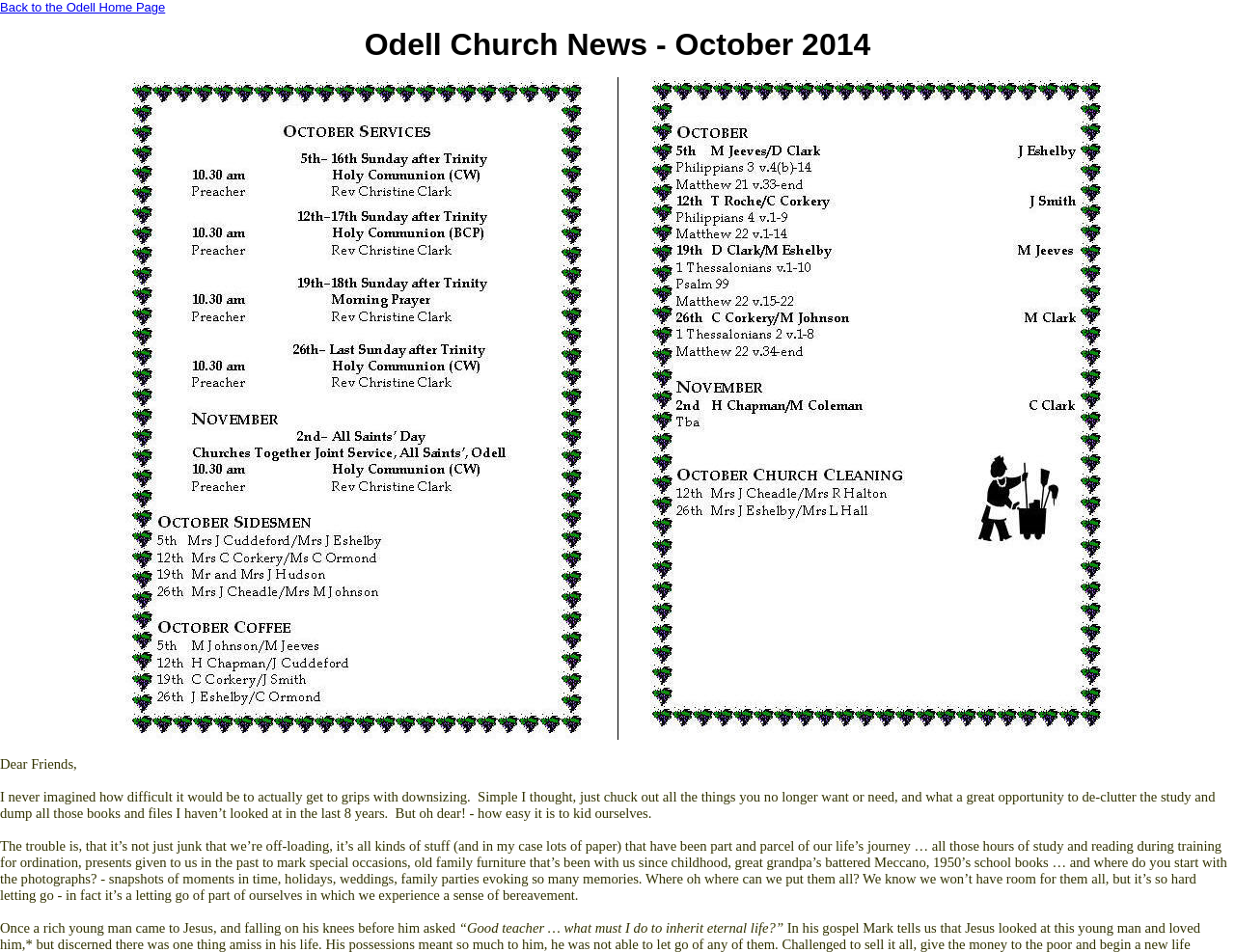What is the tone of the article?
Kindly answer the question with as much detail as you can.

The tone of the article can be inferred from the language and style used in the StaticText elements, which convey a sense of reflection and introspection. The author is sharing their personal thoughts and feelings about downsizing, which creates a reflective tone.